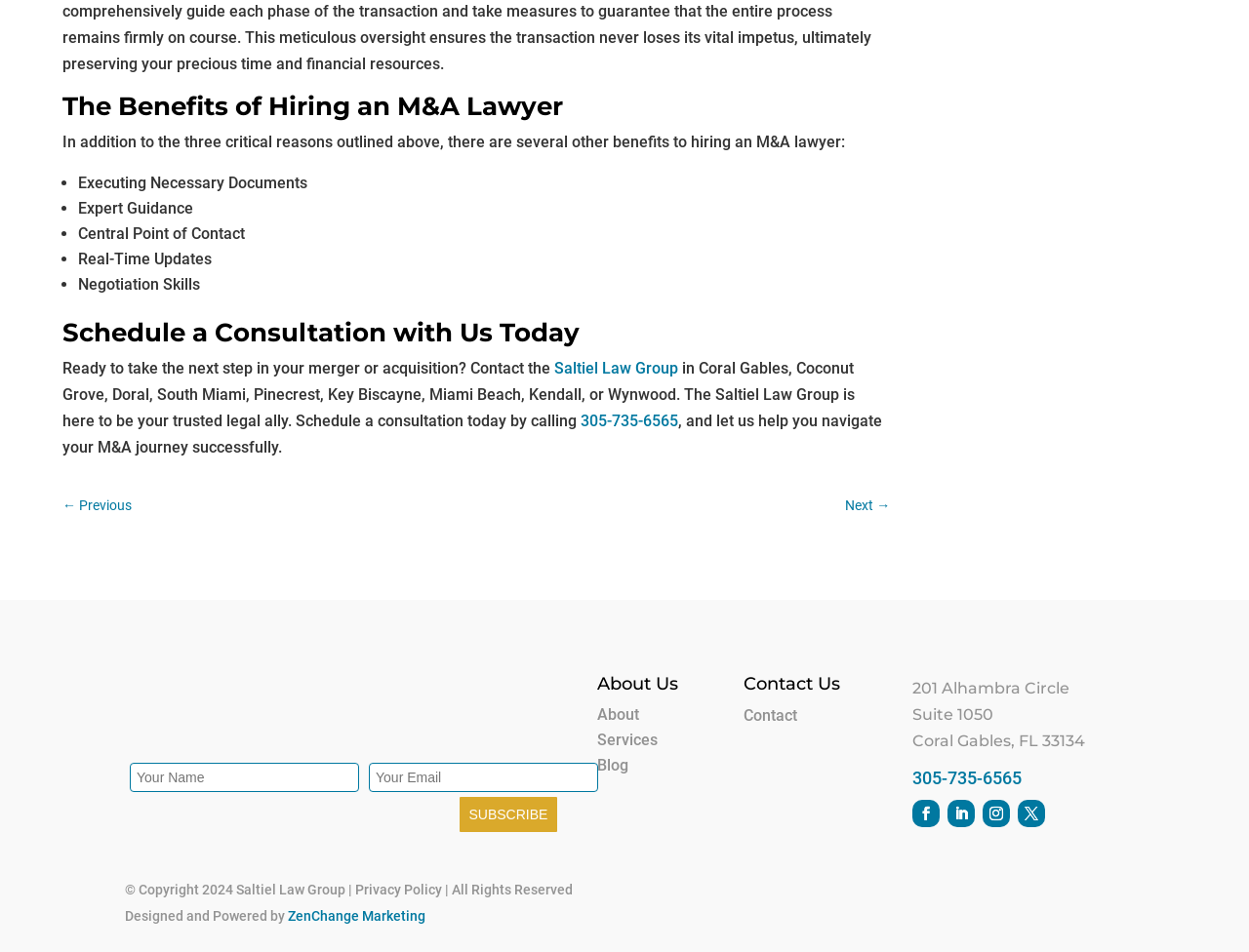What is the address of the law group?
Based on the visual, give a brief answer using one word or a short phrase.

201 Alhambra Circle, Suite 1050, Coral Gables, FL 33134